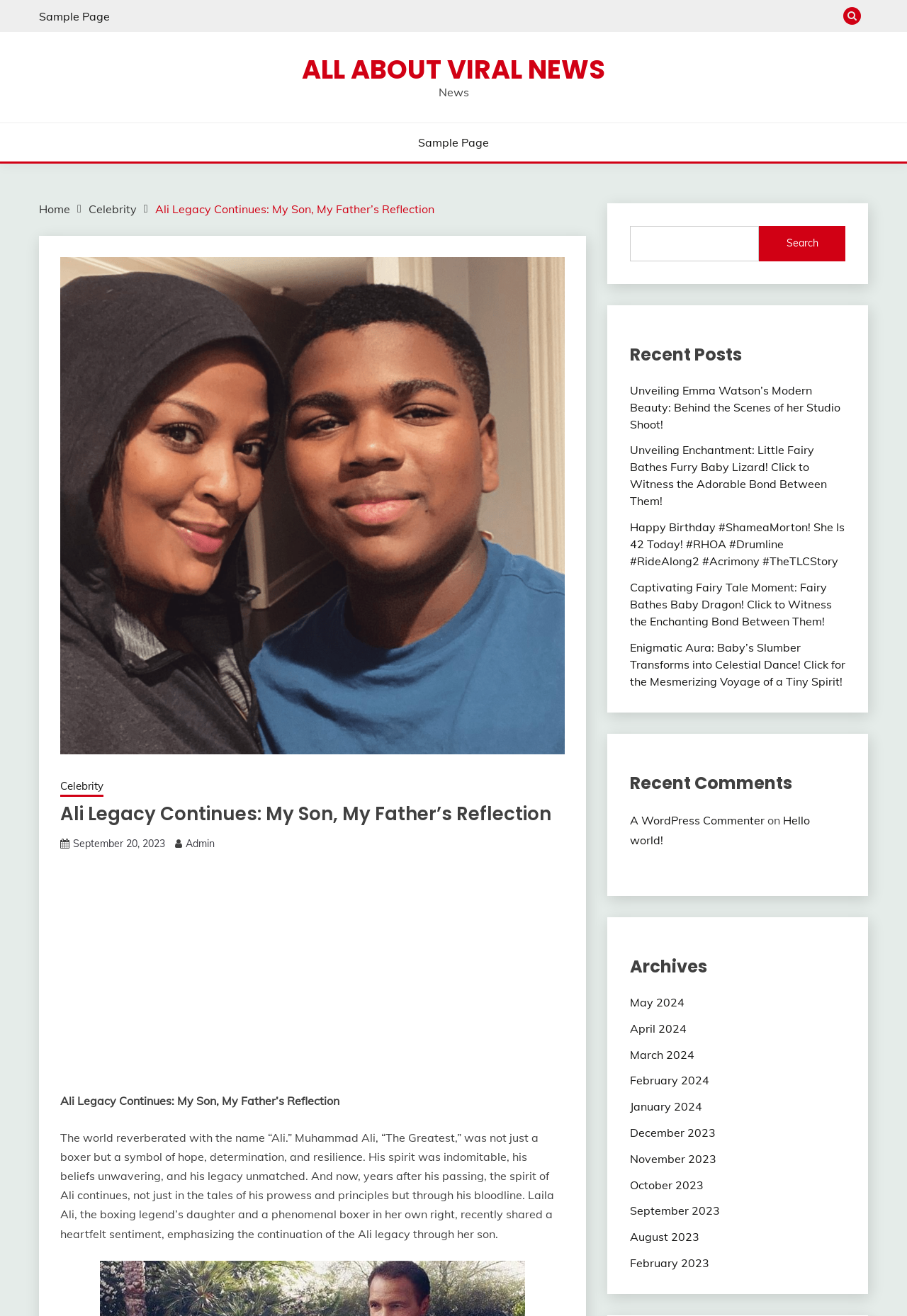Identify the bounding box coordinates for the UI element described as: "Search". The coordinates should be provided as four floats between 0 and 1: [left, top, right, bottom].

[0.837, 0.172, 0.932, 0.198]